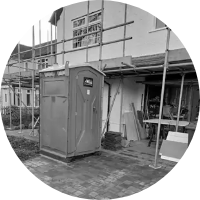What is the purpose of the toilet on the site?
Please respond to the question with a detailed and thorough explanation.

The portable toilet is placed on the construction site to provide sanitation facilities for the workers, highlighting the importance of such services in ensuring a healthy and safe working environment.